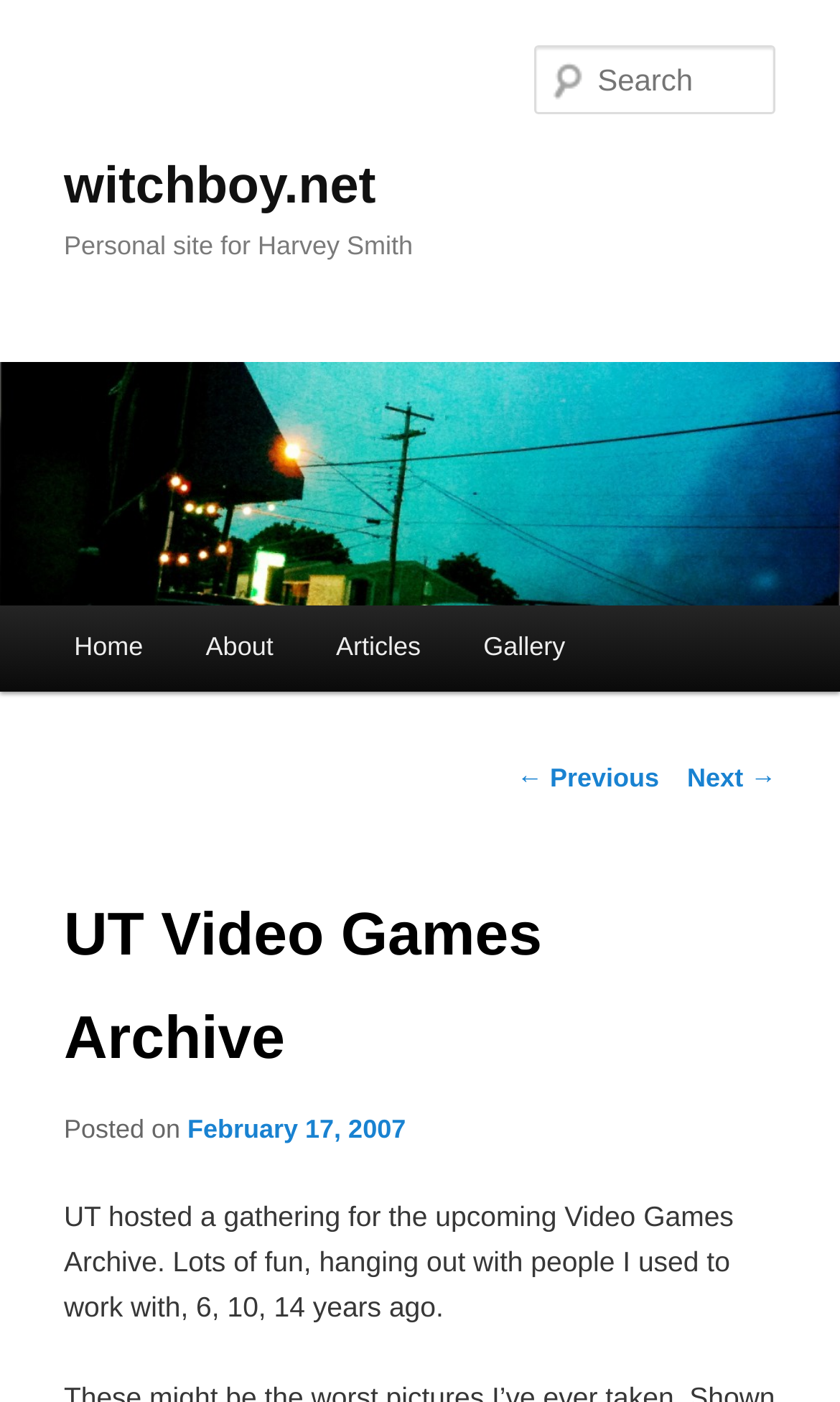What is the date of the article?
Using the visual information from the image, give a one-word or short-phrase answer.

February 17, 2007